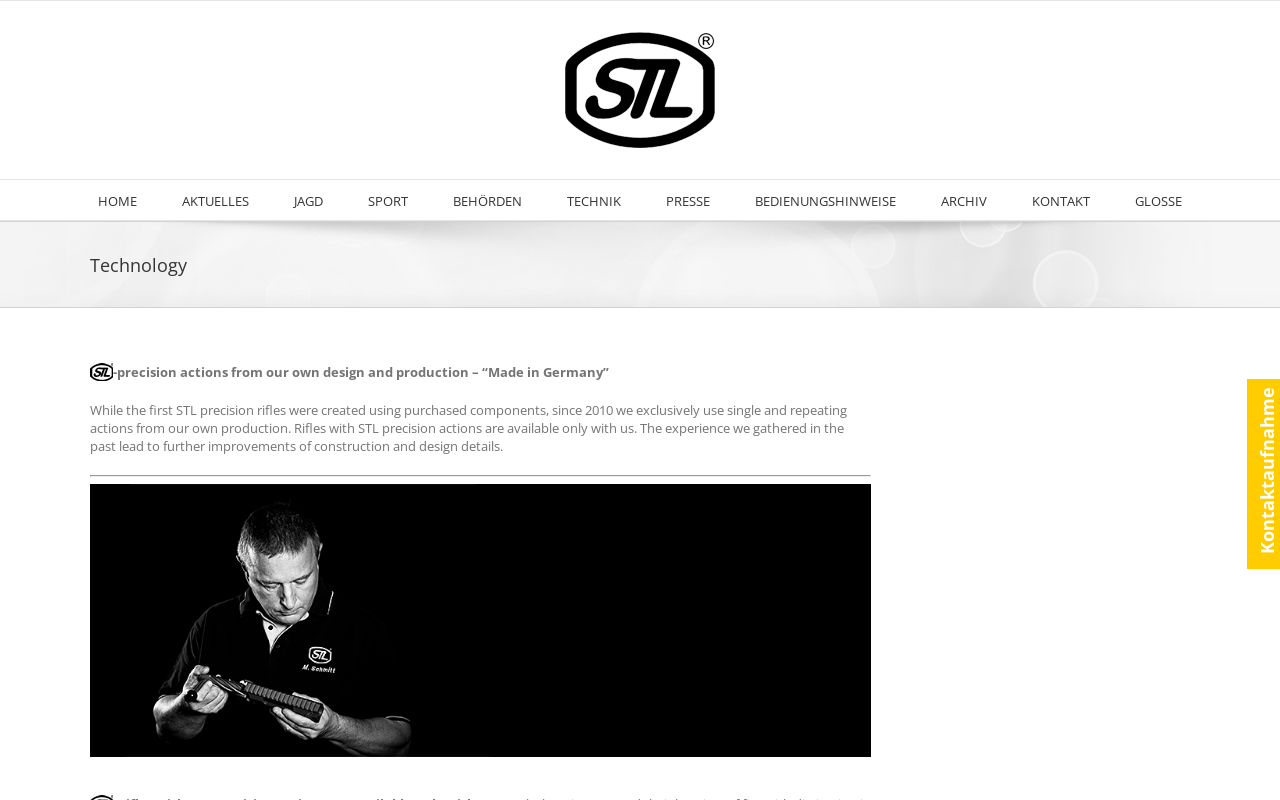Find the bounding box coordinates for the element that must be clicked to complete the instruction: "Click the STL-Rifles Logo". The coordinates should be four float numbers between 0 and 1, indicated as [left, top, right, bottom].

[0.441, 0.04, 0.559, 0.185]